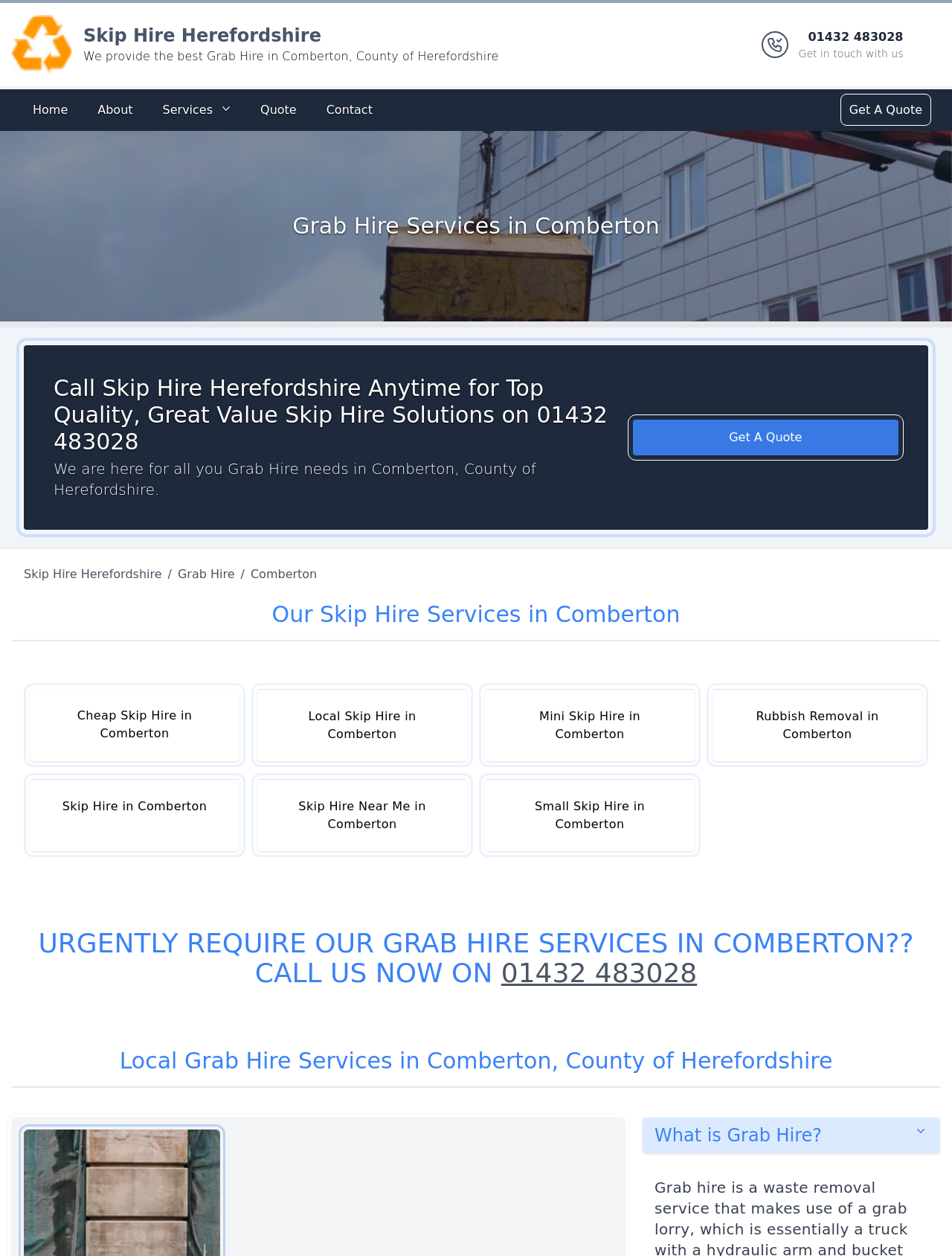Identify the bounding box coordinates of the clickable region necessary to fulfill the following instruction: "Click the Skip Hire Herefordshire logo". The bounding box coordinates should be four float numbers between 0 and 1, i.e., [left, top, right, bottom].

[0.012, 0.012, 0.075, 0.059]